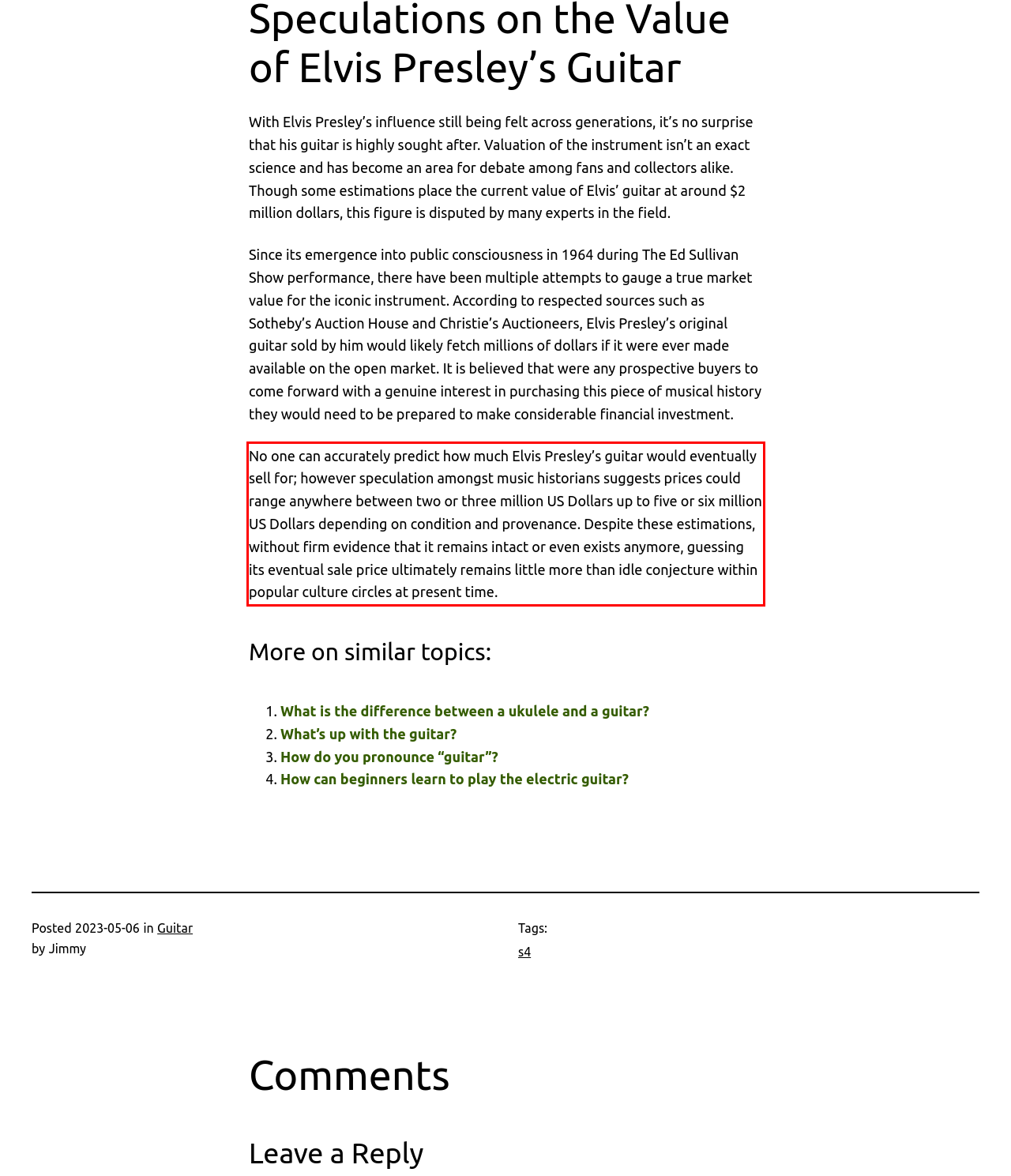Using the provided screenshot, read and generate the text content within the red-bordered area.

No one can accurately predict how much Elvis Presley’s guitar would eventually sell for; however speculation amongst music historians suggests prices could range anywhere between two or three million US Dollars up to five or six million US Dollars depending on condition and provenance. Despite these estimations, without firm evidence that it remains intact or even exists anymore, guessing its eventual sale price ultimately remains little more than idle conjecture within popular culture circles at present time.